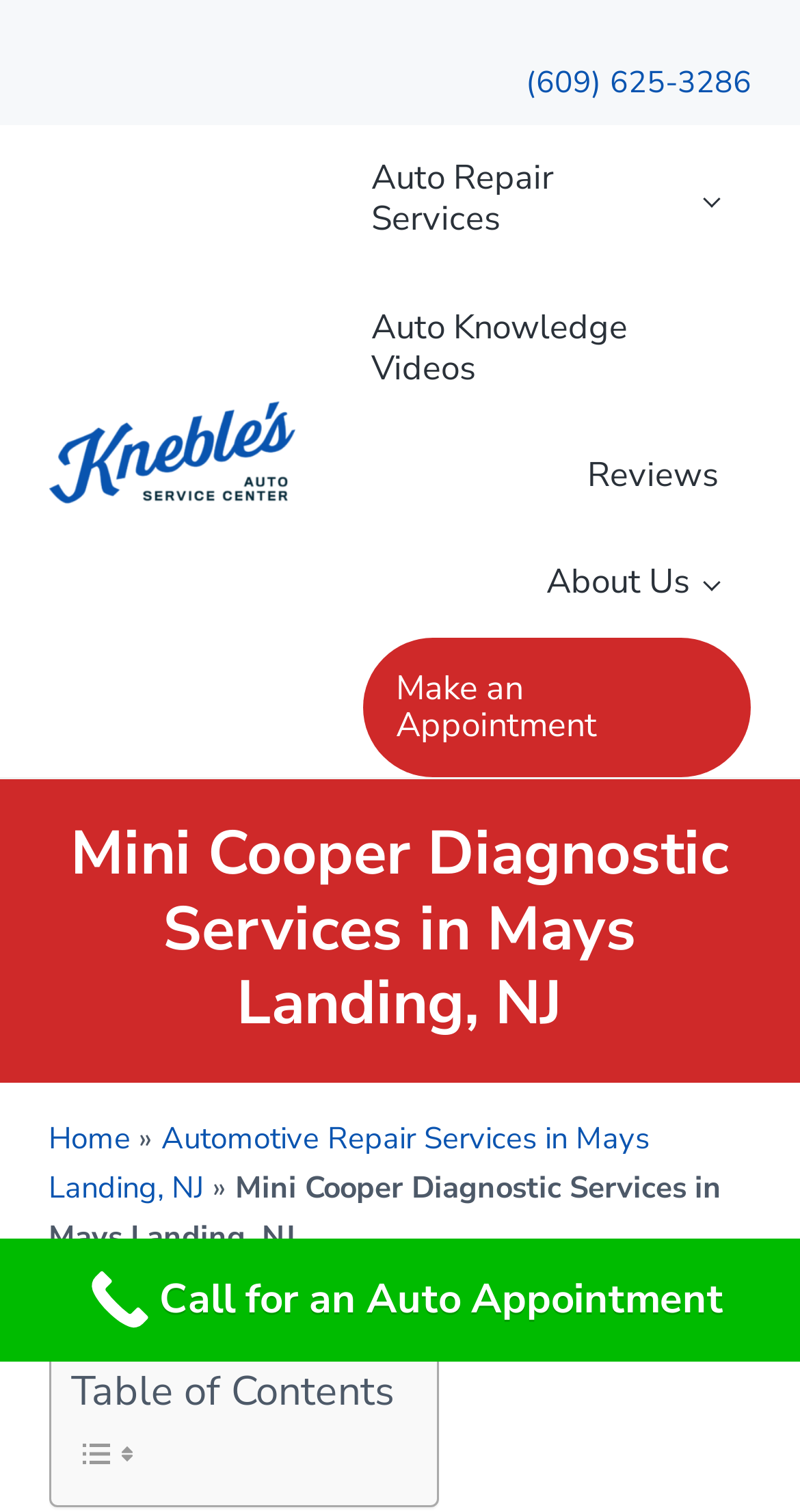Can you give a detailed response to the following question using the information from the image? How can I make an appointment?

I found the way to make an appointment by looking at the link element with the text 'Make an Appointment' located in the navigation element 'Header Right' at the top of the page.